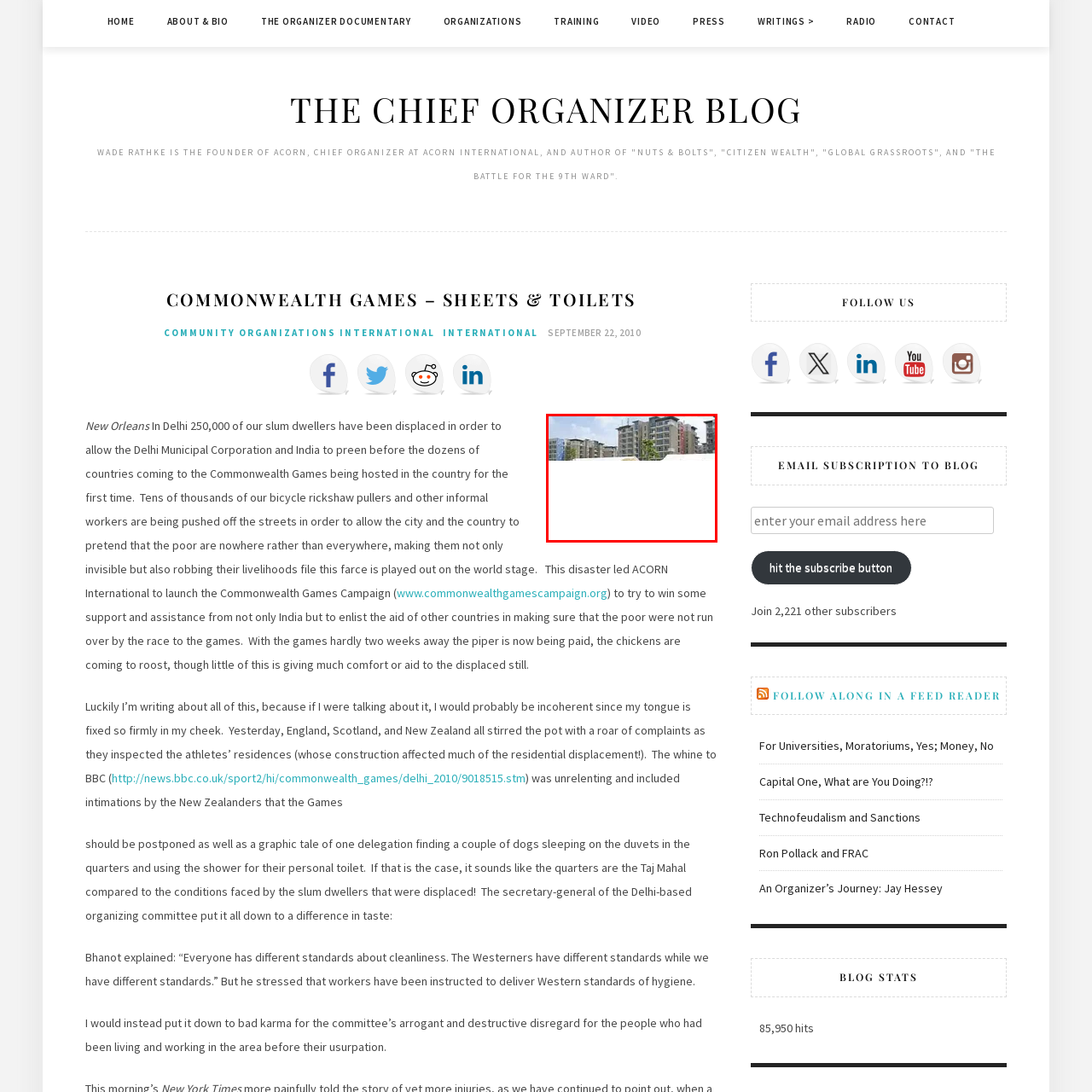Direct your attention to the red-bounded image and answer the question with a single word or phrase:
What is the purpose of the Athlete Village?

To accommodate athletes